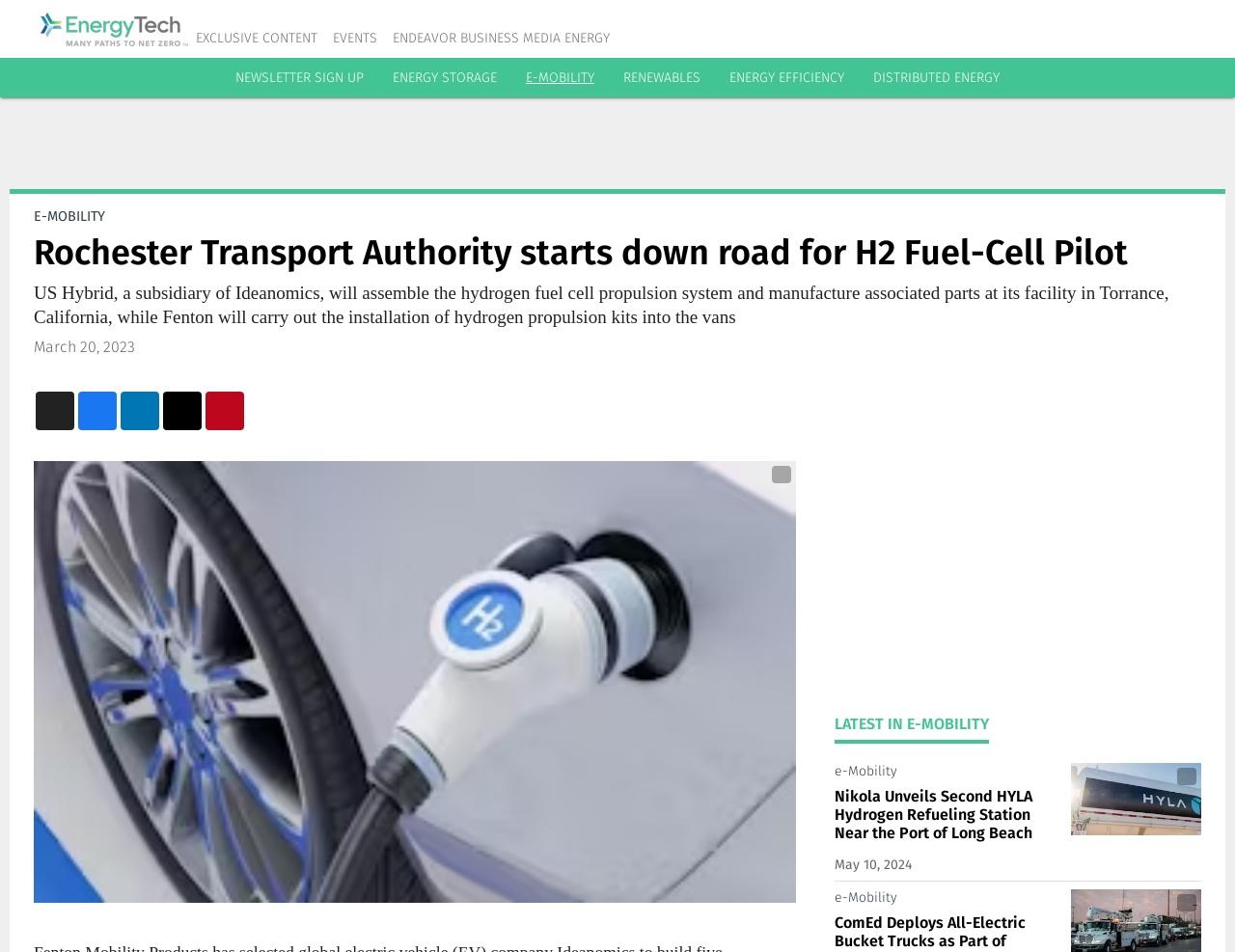What is the topic of the article?
Refer to the screenshot and answer in one word or phrase.

H2 Fuel-Cell Pilot